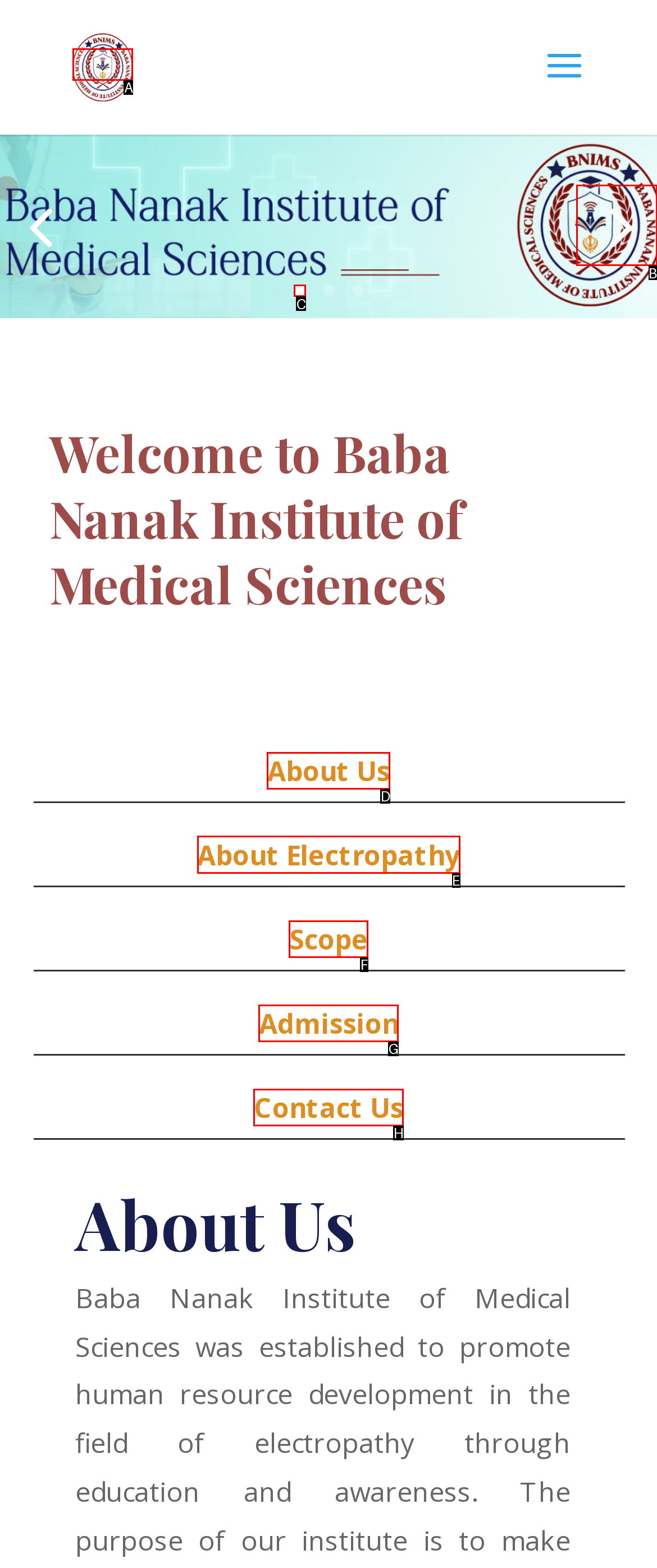Identify the correct UI element to click to follow this instruction: Check out the quick link to auction house delivery
Respond with the letter of the appropriate choice from the displayed options.

None